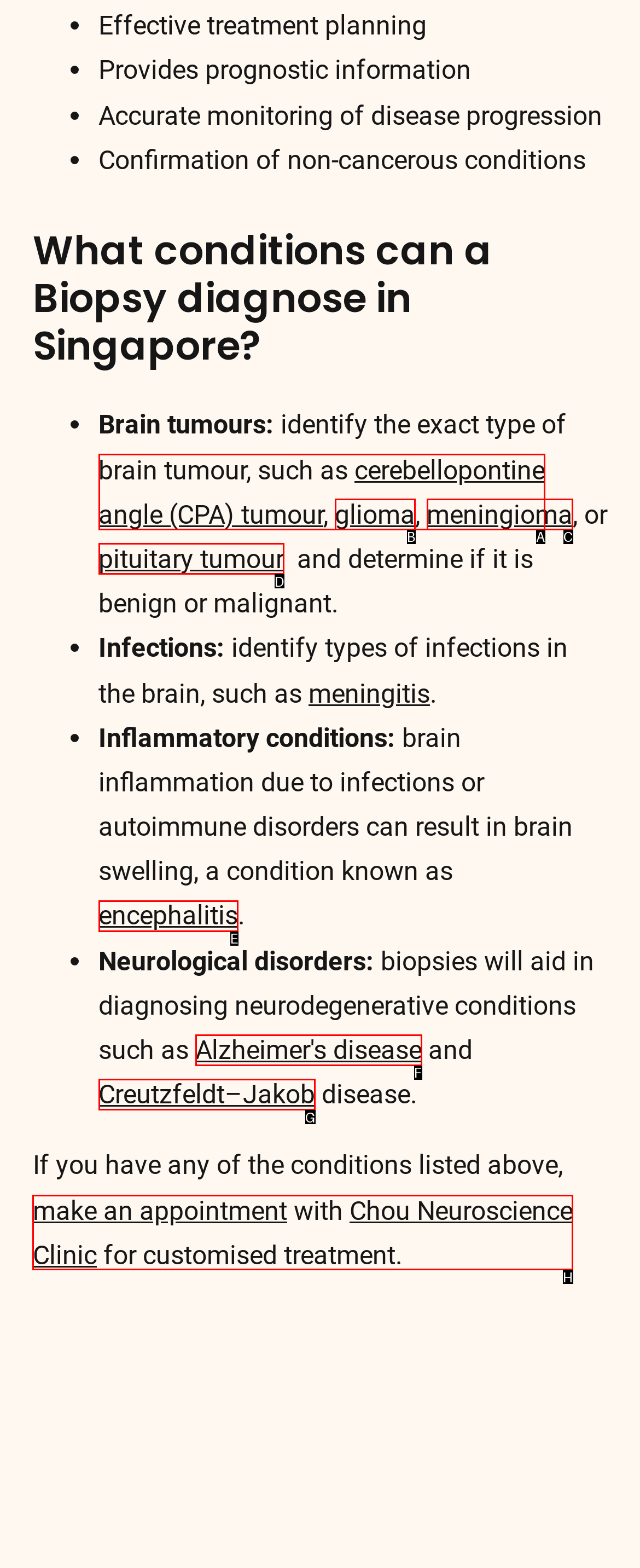Identify the letter of the correct UI element to fulfill the task: Click on 'Chou Neuroscience Clinic' from the given options in the screenshot.

H